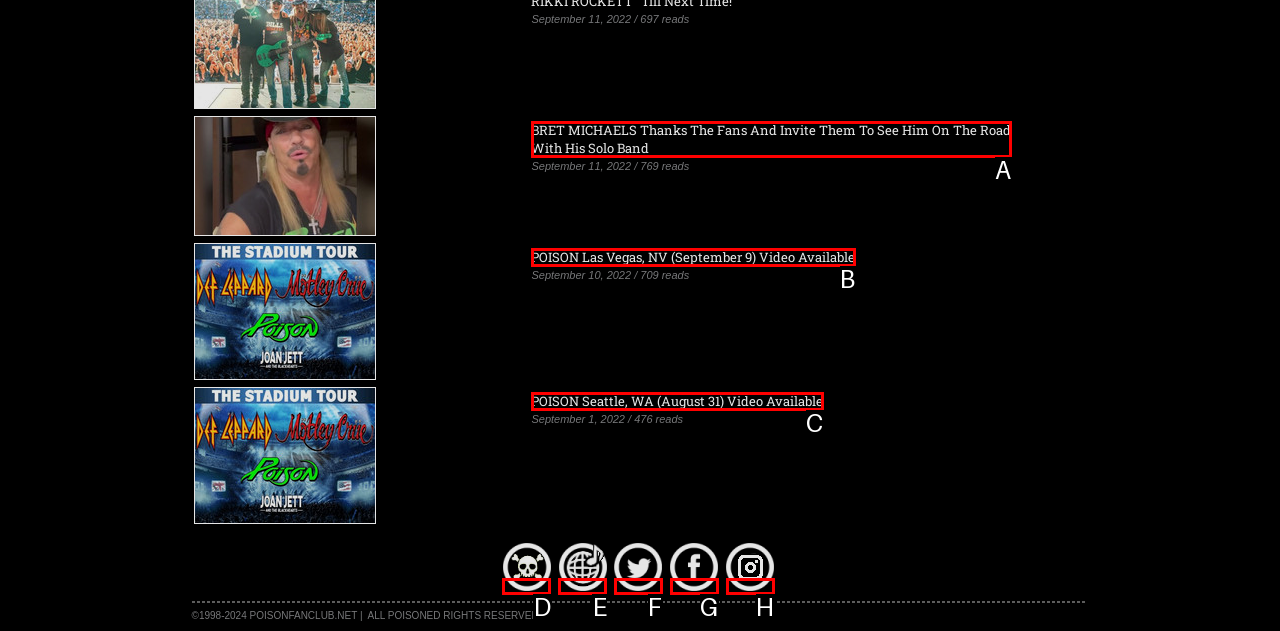Select the HTML element that should be clicked to accomplish the task: Watch POISON's video in Las Vegas Reply with the corresponding letter of the option.

B